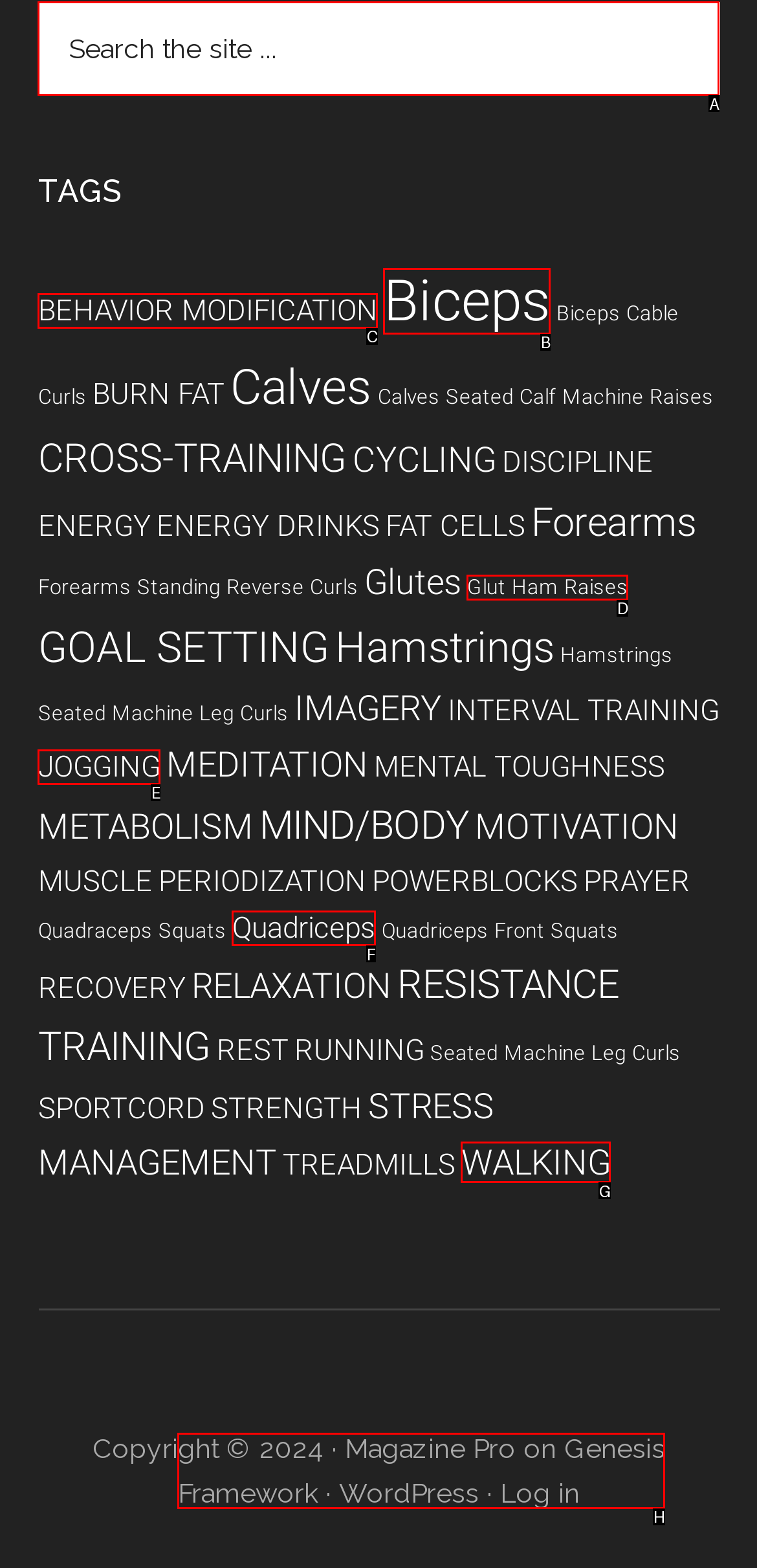Tell me which one HTML element I should click to complete the following task: Search the site Answer with the option's letter from the given choices directly.

A